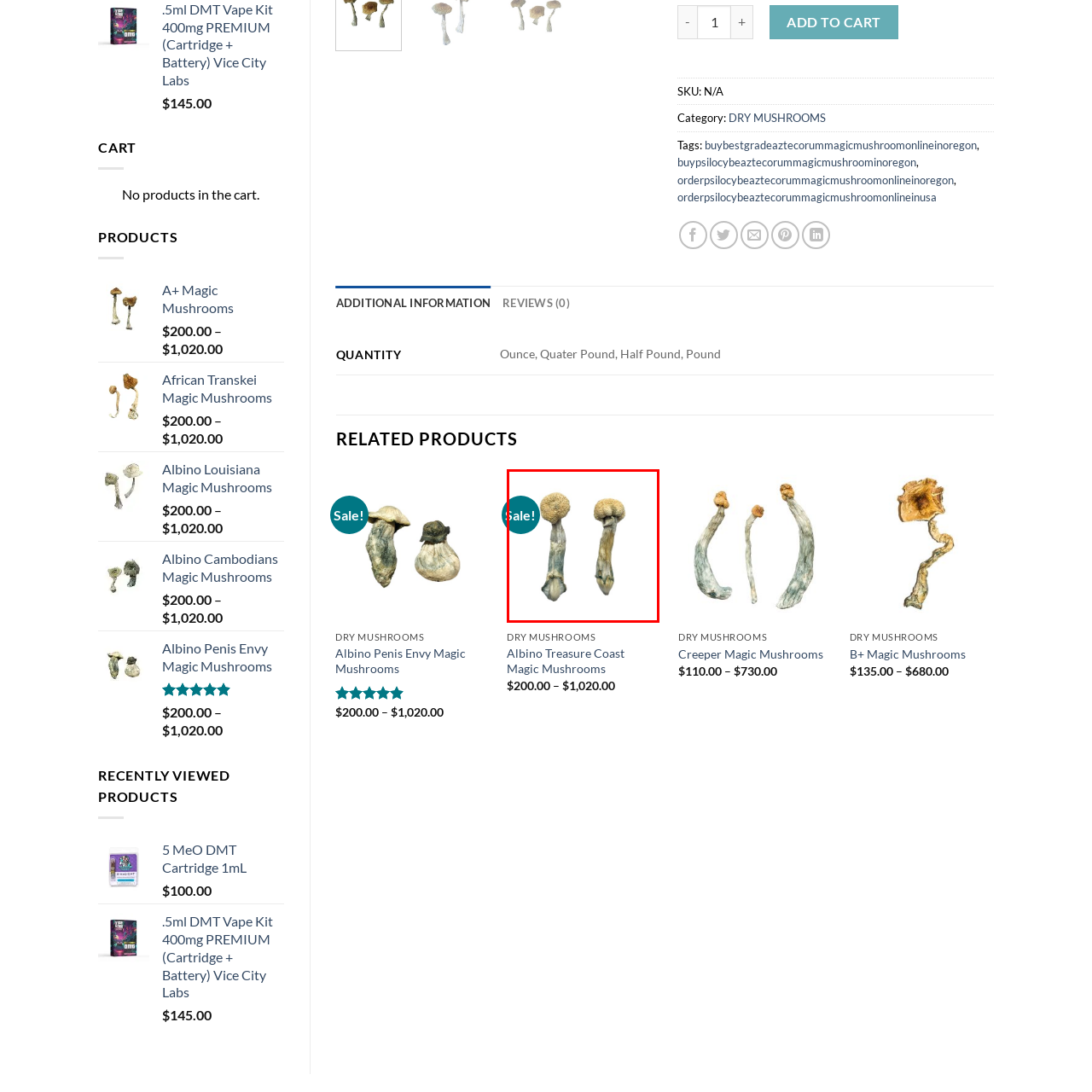Observe the image enclosed by the red rectangle, What is the shape of the mushroom caps?
 Give a single word or phrase as your answer.

Rounded